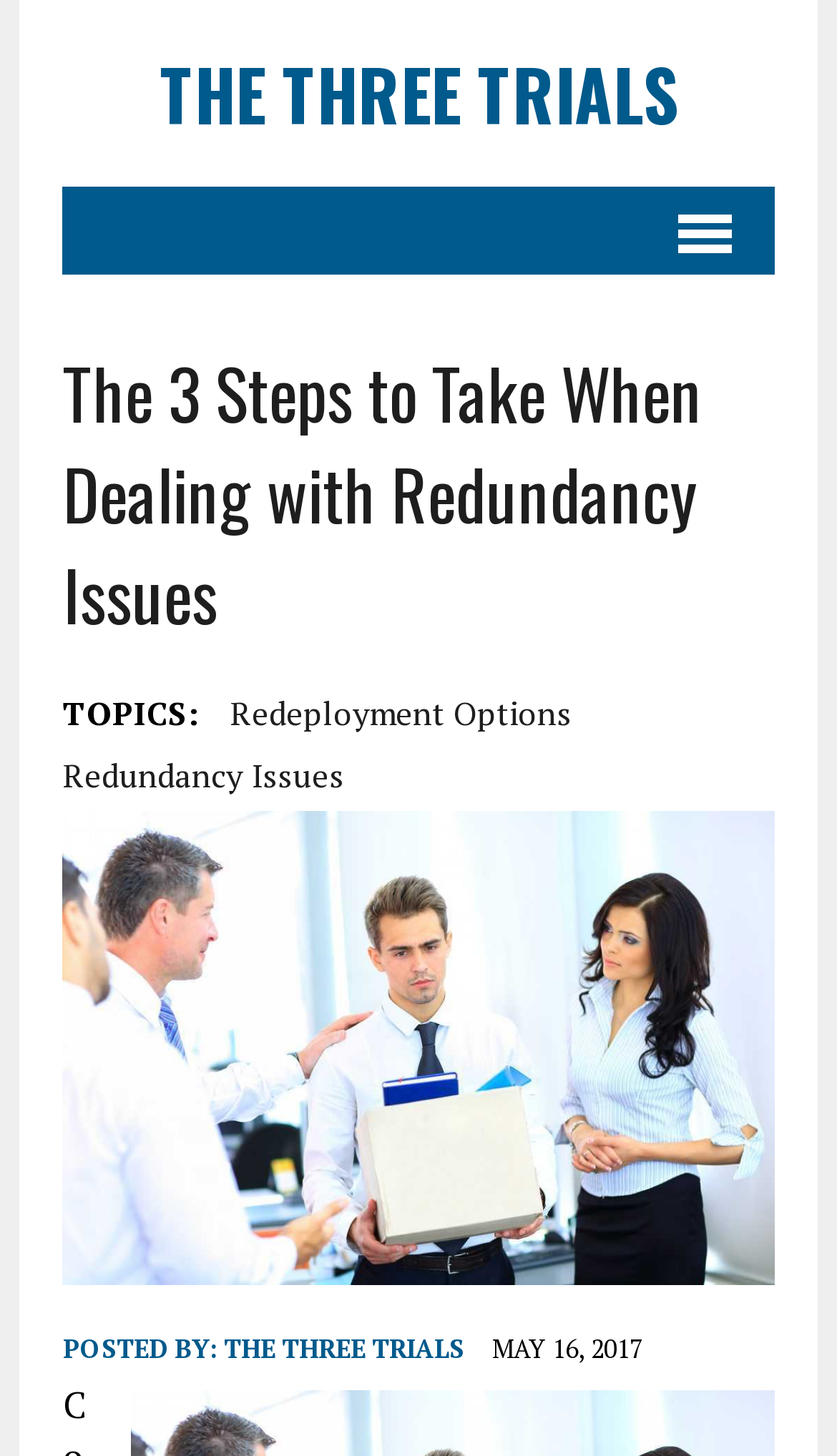Determine the bounding box for the UI element described here: "The Three Trials".

[0.267, 0.915, 0.554, 0.937]